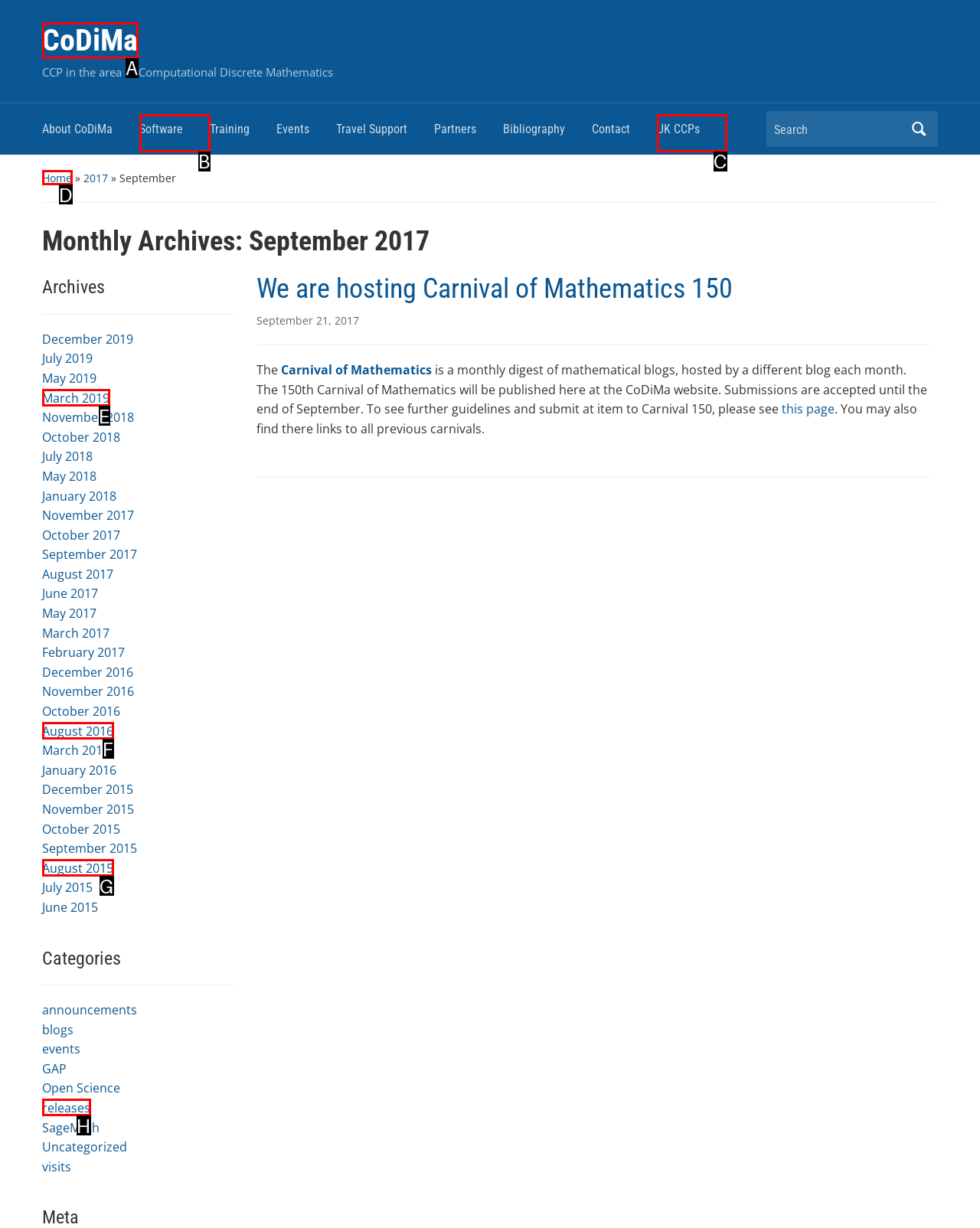From the options shown, which one fits the description: Home? Respond with the appropriate letter.

D